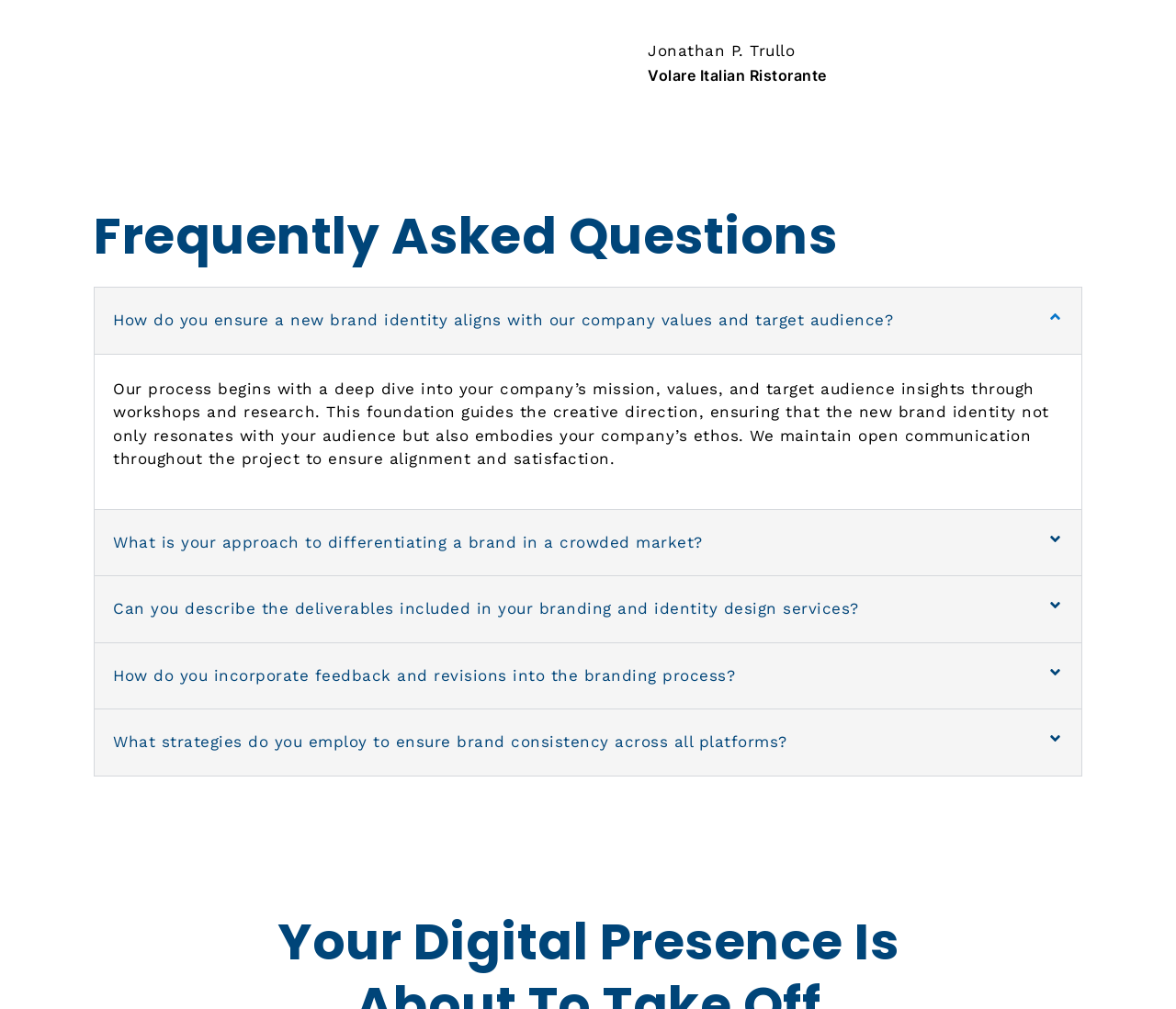What is the purpose of the workshops and research in the branding process?
Please answer using one word or phrase, based on the screenshot.

To guide creative direction